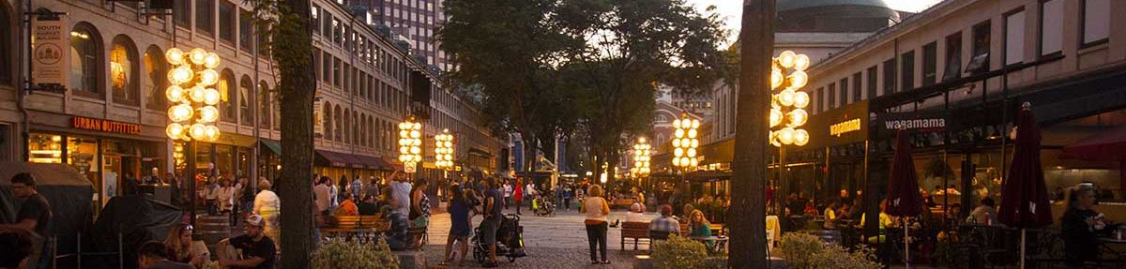Describe all the elements and aspects of the image comprehensively.

The image showcases a vibrant urban scene at dusk, likely in a bustling shopping district. The street is lined with charming storefronts, with one notable sign for "Urban Outfitters" prominently displayed. Lively crowds of people populate the area, engaging in conversation and enjoying their evening amidst a warm, inviting ambiance created by soft, glowing lights that illuminate the walkway. These lights, arranged on tall poles, create a cheerful atmosphere, contrasting with the fading daylight. The setting appears to be a popular gathering spot, with outdoor seating areas where patrons are enjoying meals, further enhancing the lively, communal spirit of this urban locale.